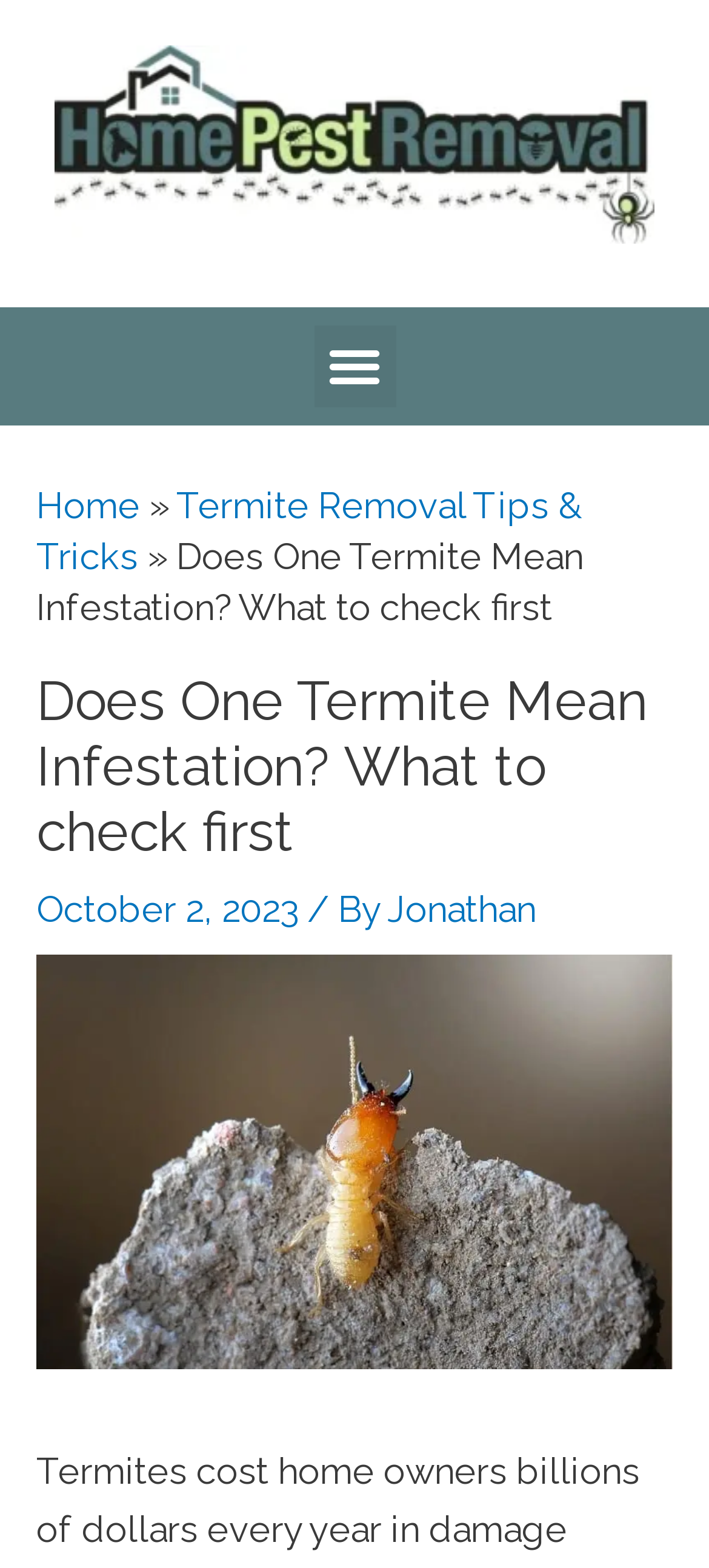What is the logo of the website?
Based on the image content, provide your answer in one word or a short phrase.

Home Pest Removal Logo